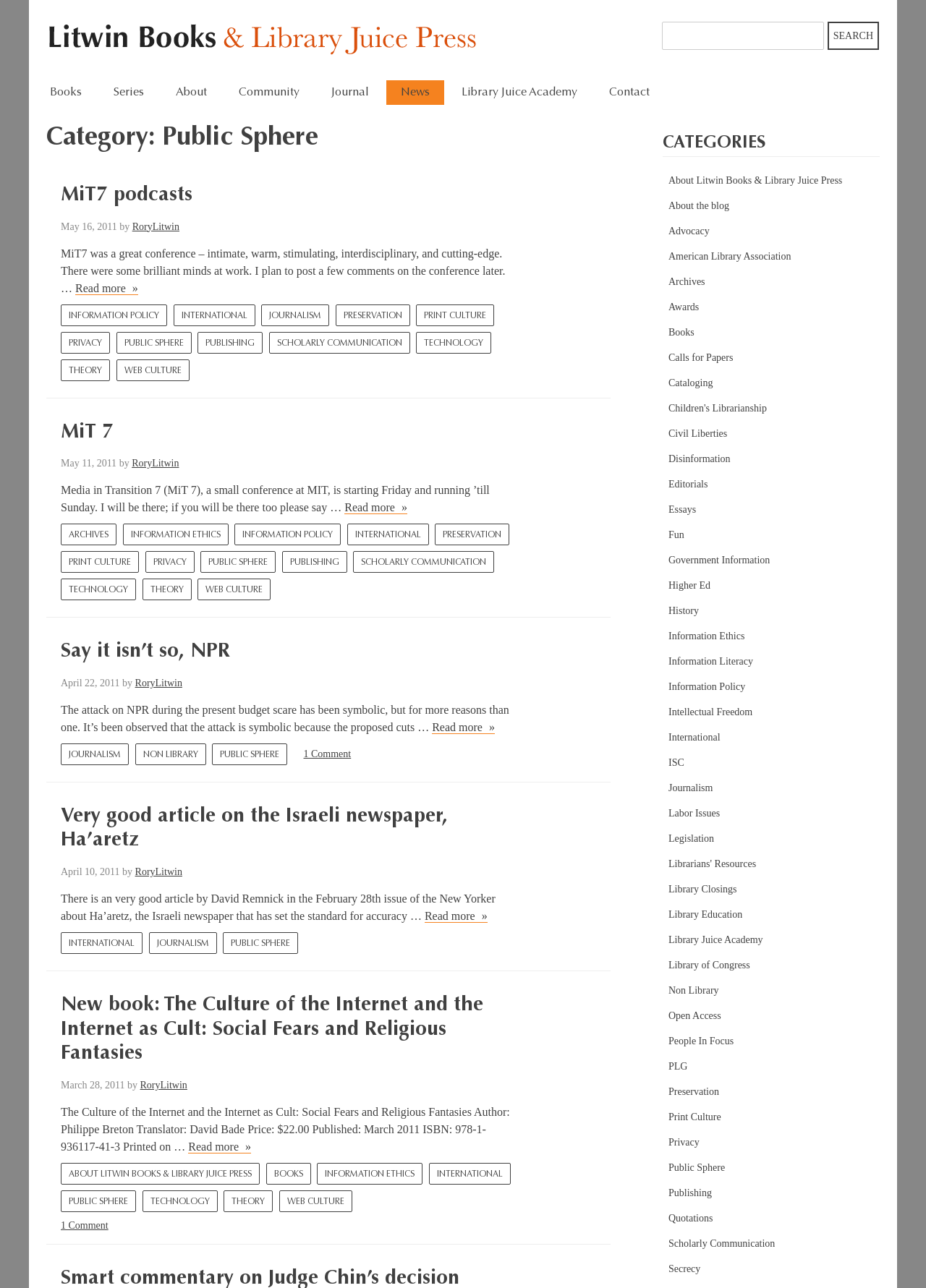Please find the bounding box for the following UI element description. Provide the coordinates in (top-left x, top-left y, bottom-right x, bottom-right y) format, with values between 0 and 1: Say it isn’t so, NPR

[0.066, 0.498, 0.248, 0.514]